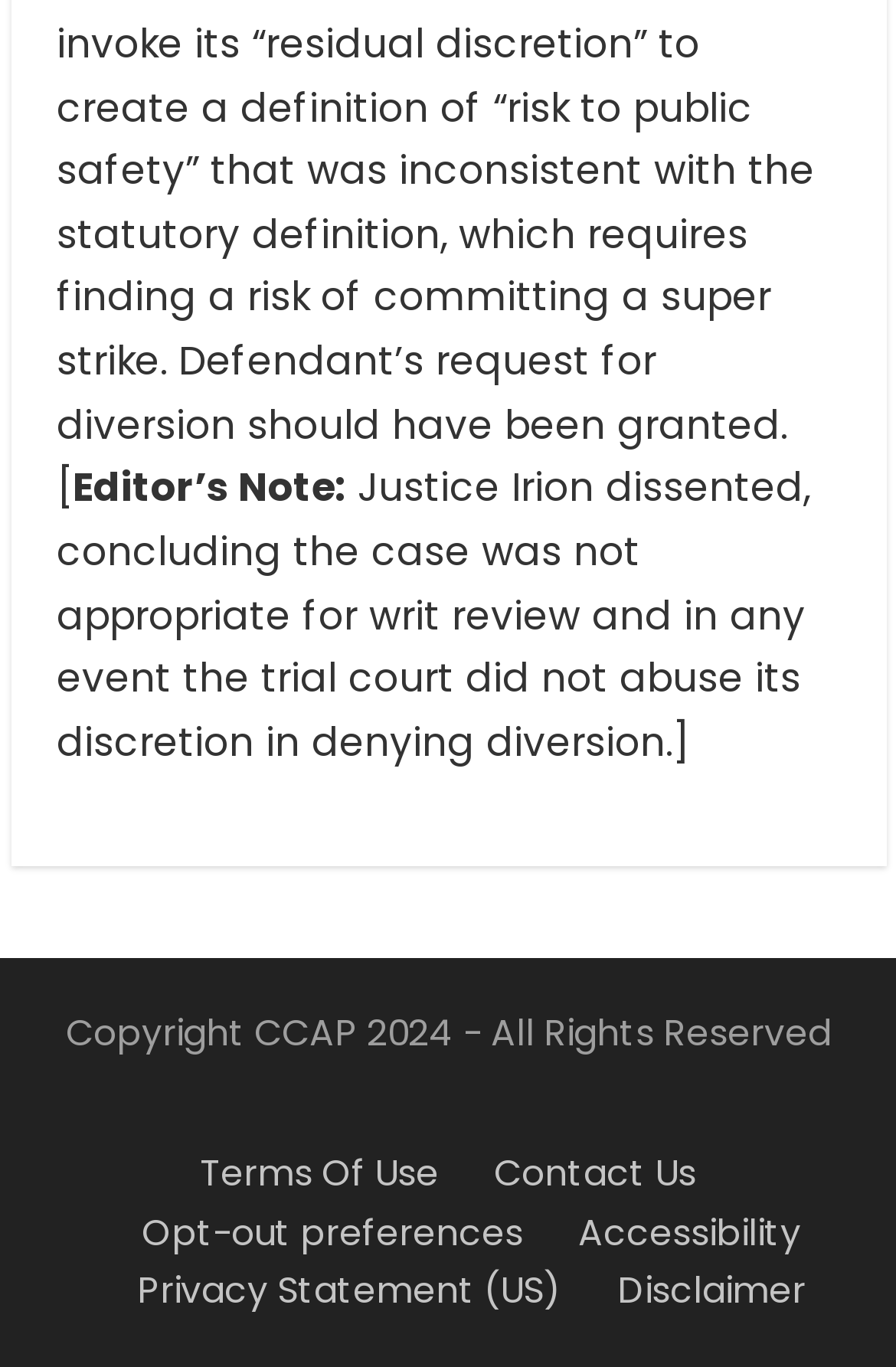Answer the following query concisely with a single word or phrase:
What is the copyright year?

2024